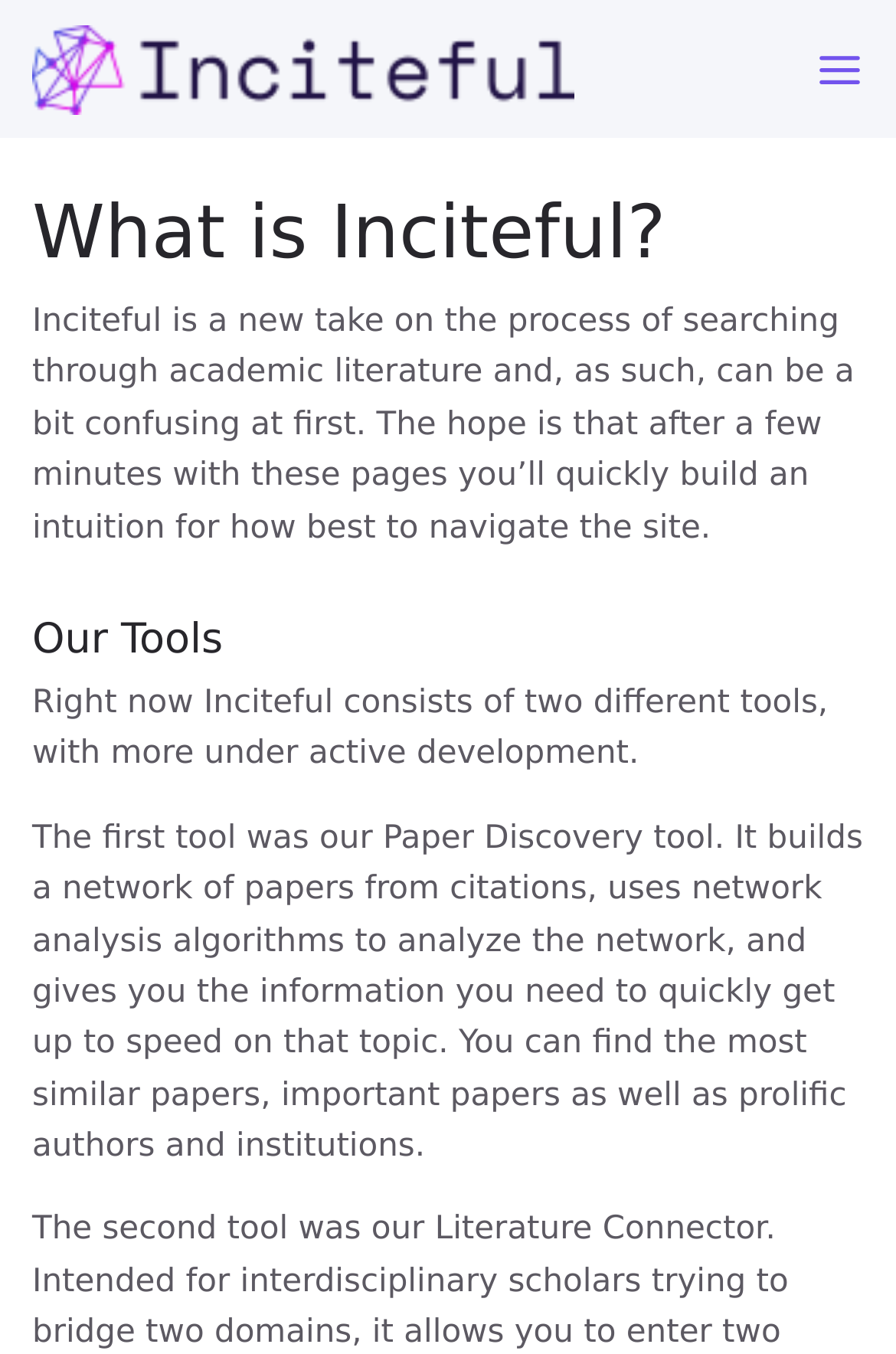Please respond in a single word or phrase: 
How many tools does Inciteful currently have?

Two